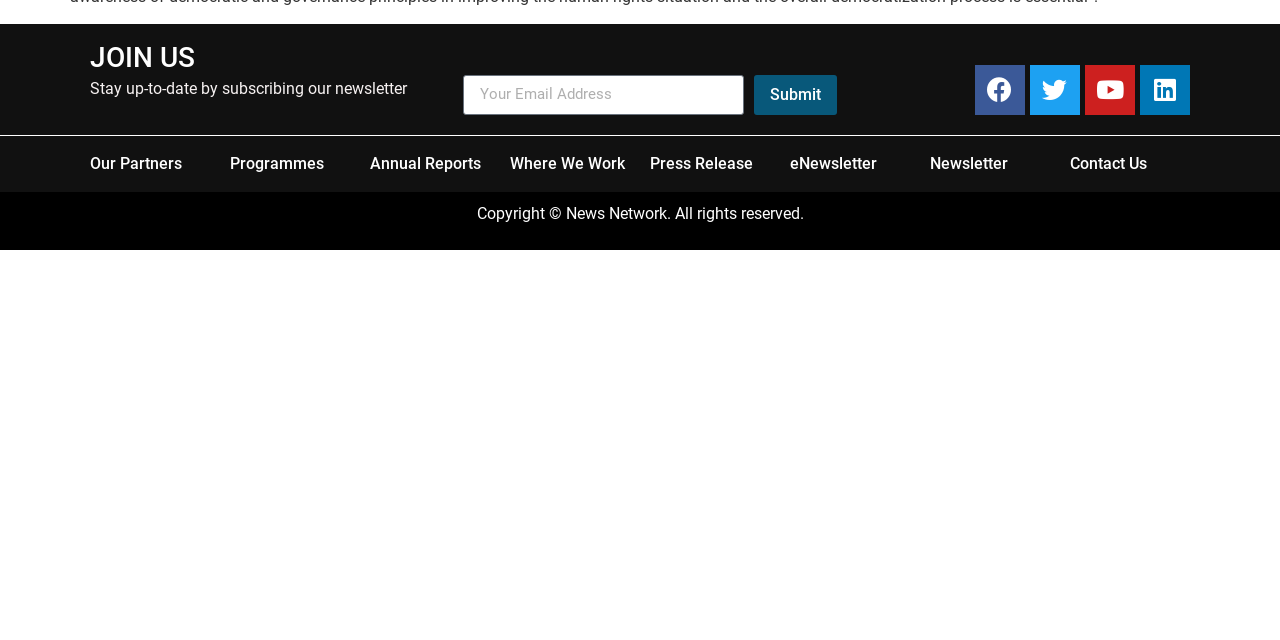Provide the bounding box coordinates of the HTML element this sentence describes: "Home". The bounding box coordinates consist of four float numbers between 0 and 1, i.e., [left, top, right, bottom].

None